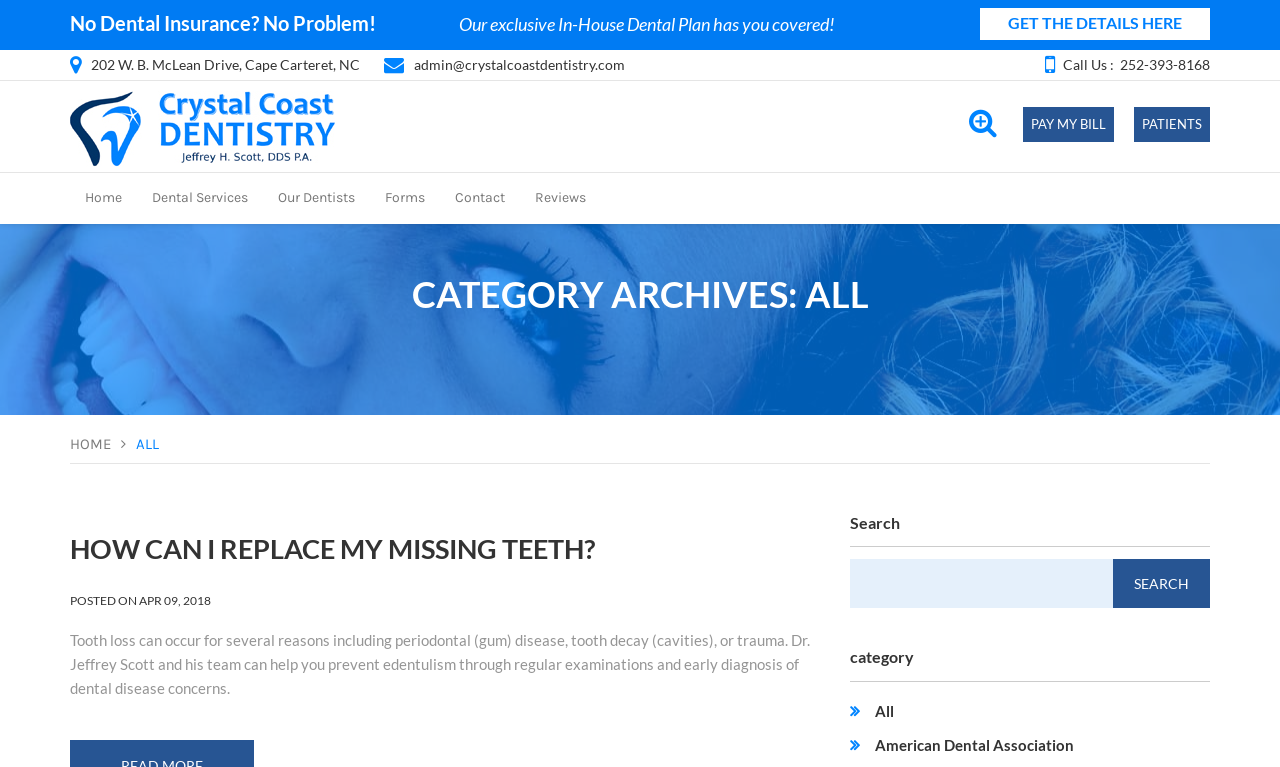Kindly determine the bounding box coordinates for the area that needs to be clicked to execute this instruction: "Click on PATIENTS".

[0.886, 0.14, 0.945, 0.185]